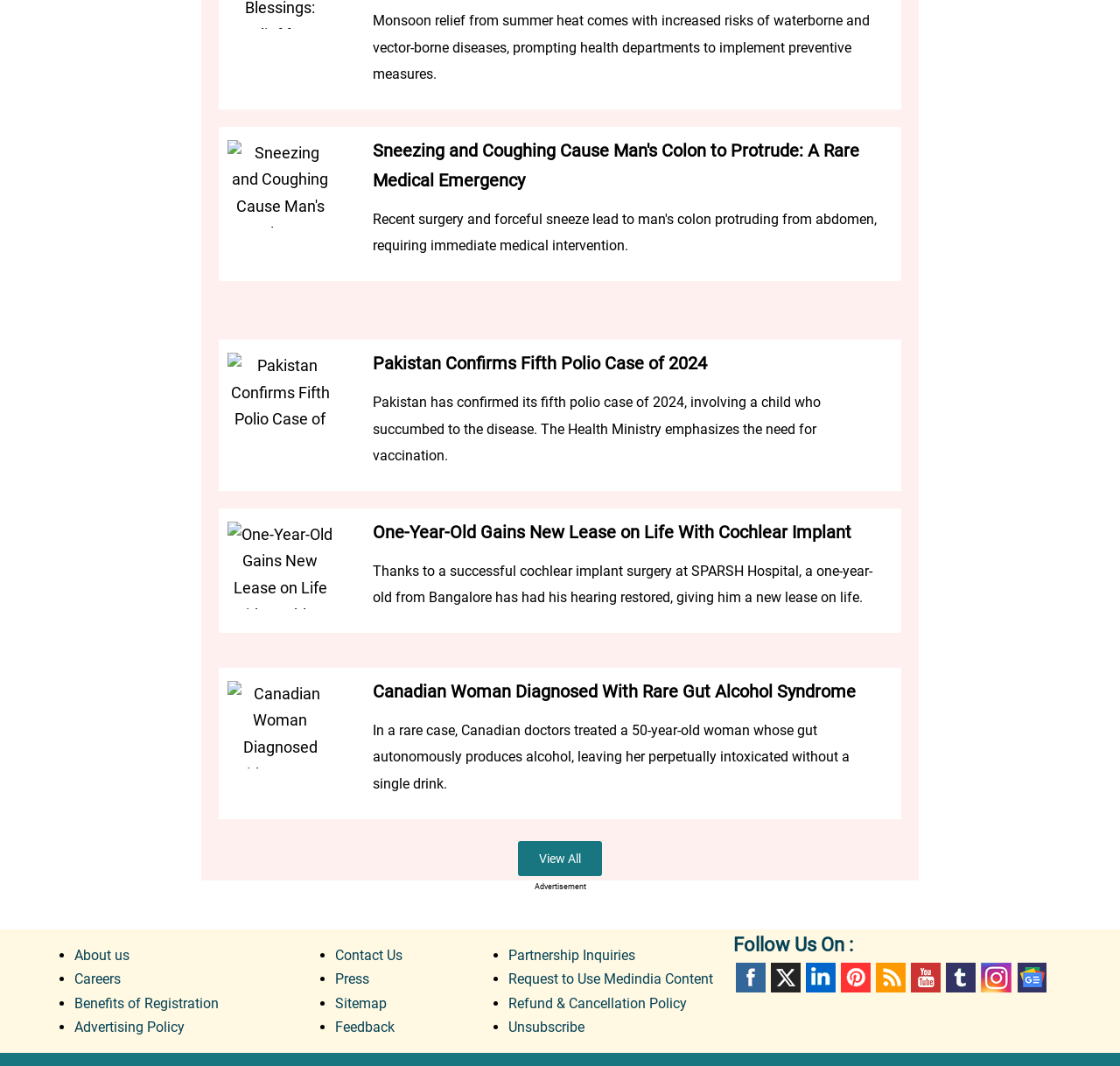Please provide the bounding box coordinates for the element that needs to be clicked to perform the following instruction: "Learn about Pakistan's fifth polio case of 2024". The coordinates should be given as four float numbers between 0 and 1, i.e., [left, top, right, bottom].

[0.203, 0.331, 0.297, 0.413]